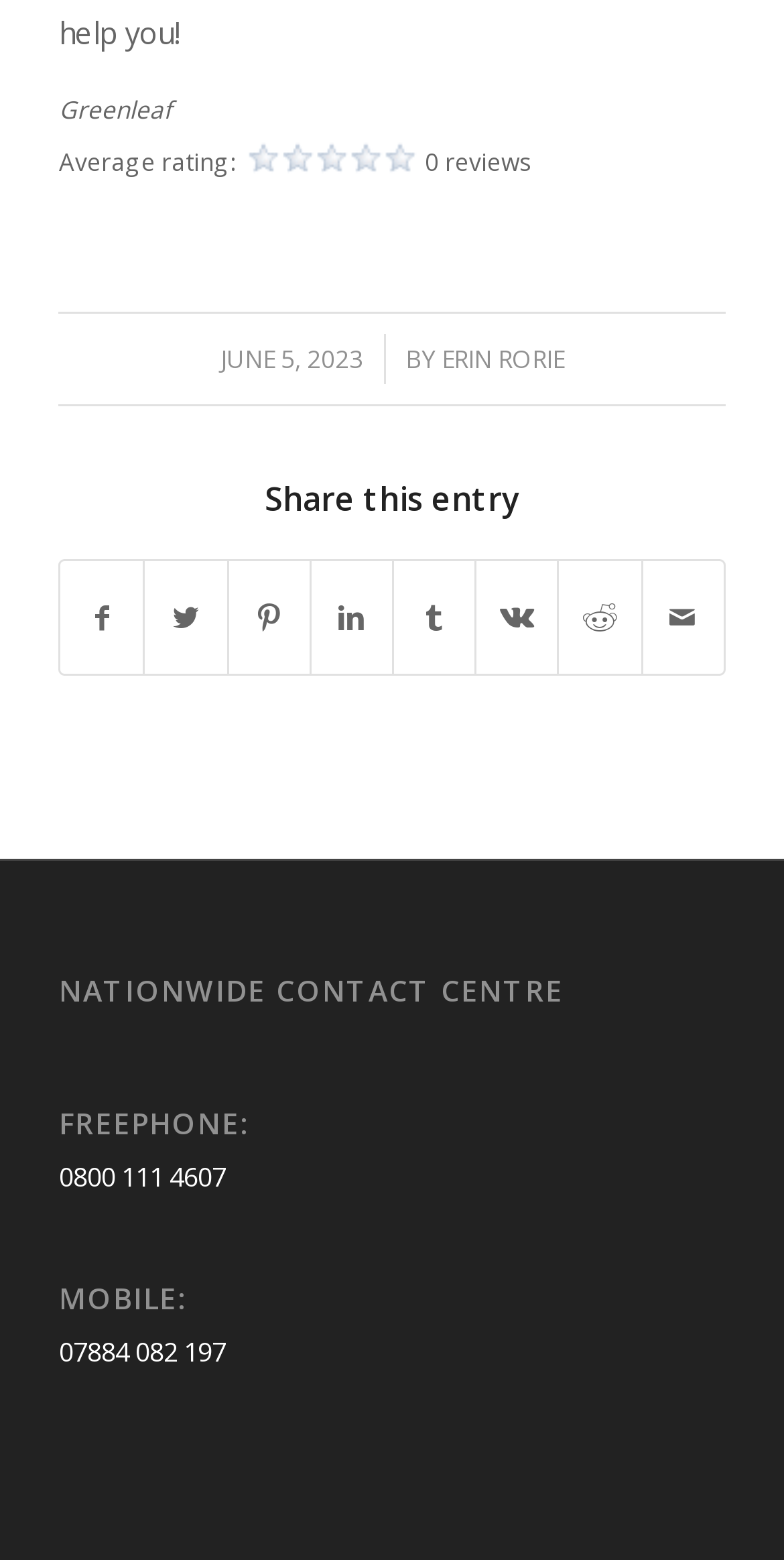Calculate the bounding box coordinates for the UI element based on the following description: "Share on Facebook". Ensure the coordinates are four float numbers between 0 and 1, i.e., [left, top, right, bottom].

[0.078, 0.359, 0.183, 0.432]